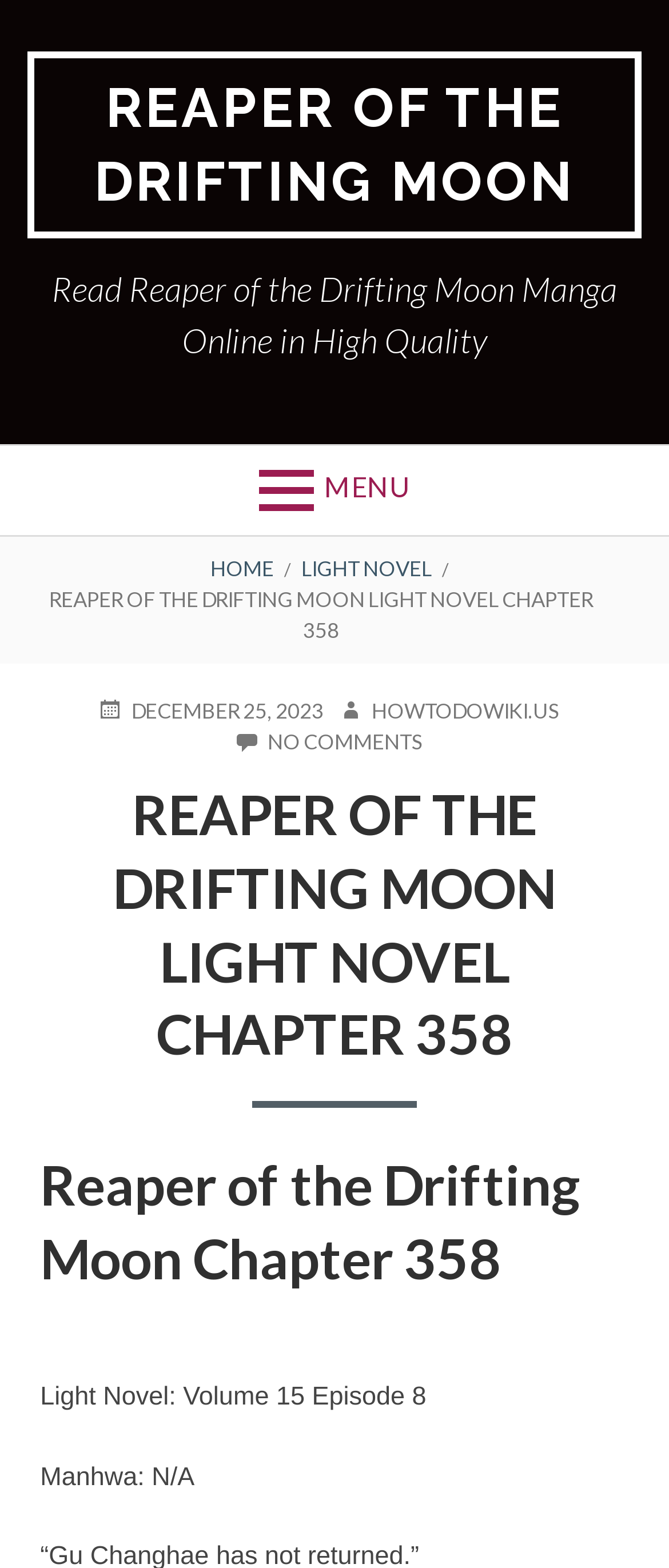Answer the question below in one word or phrase:
What is the chapter number of the light novel?

358